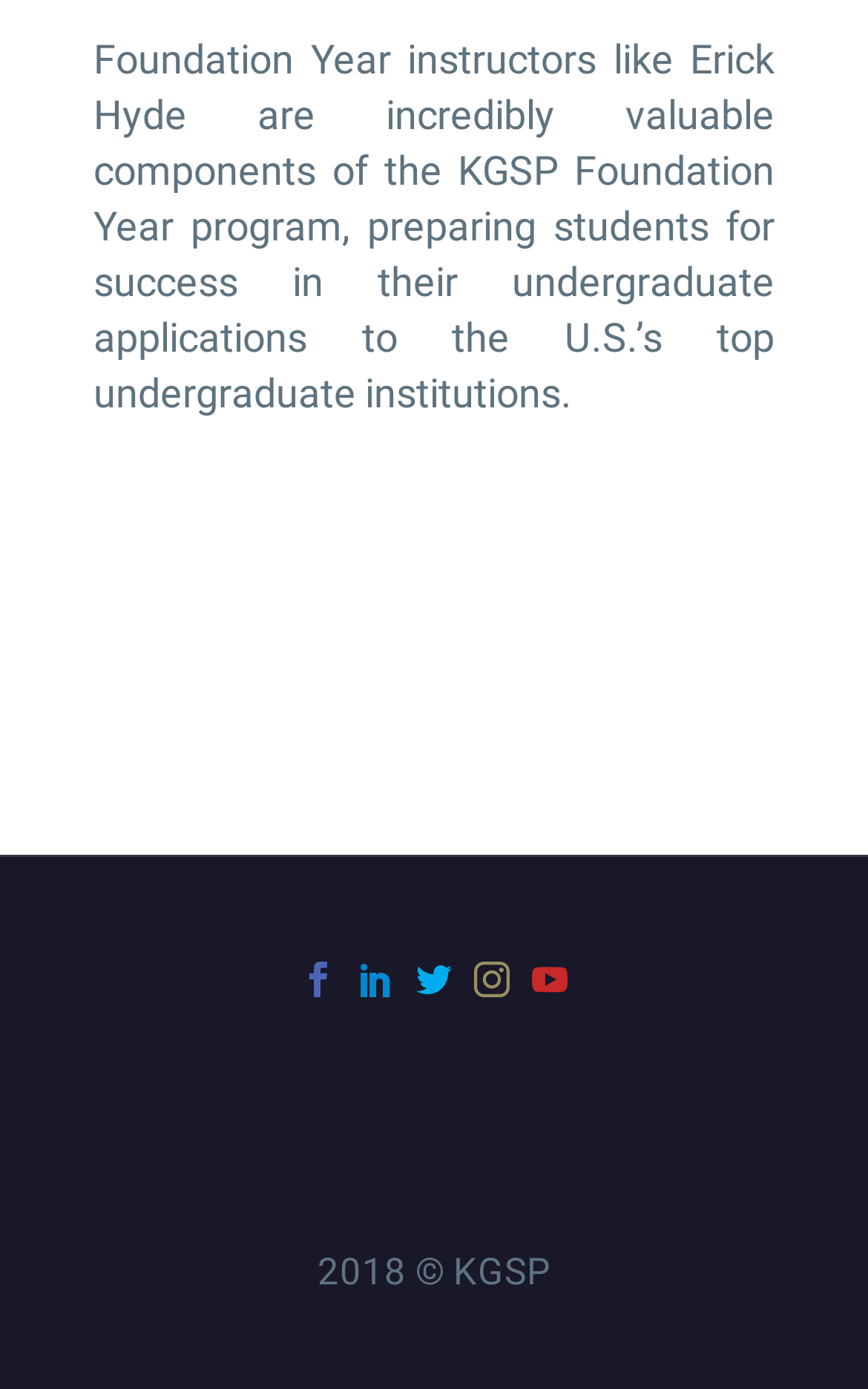What is the purpose of the instructors?
Using the image as a reference, deliver a detailed and thorough answer to the question.

According to the StaticText element with bounding box coordinates [0.108, 0.026, 0.892, 0.3], the instructors, like Erick Hyde, prepare students for success in their undergraduate applications to the U.S.'s top undergraduate institutions.